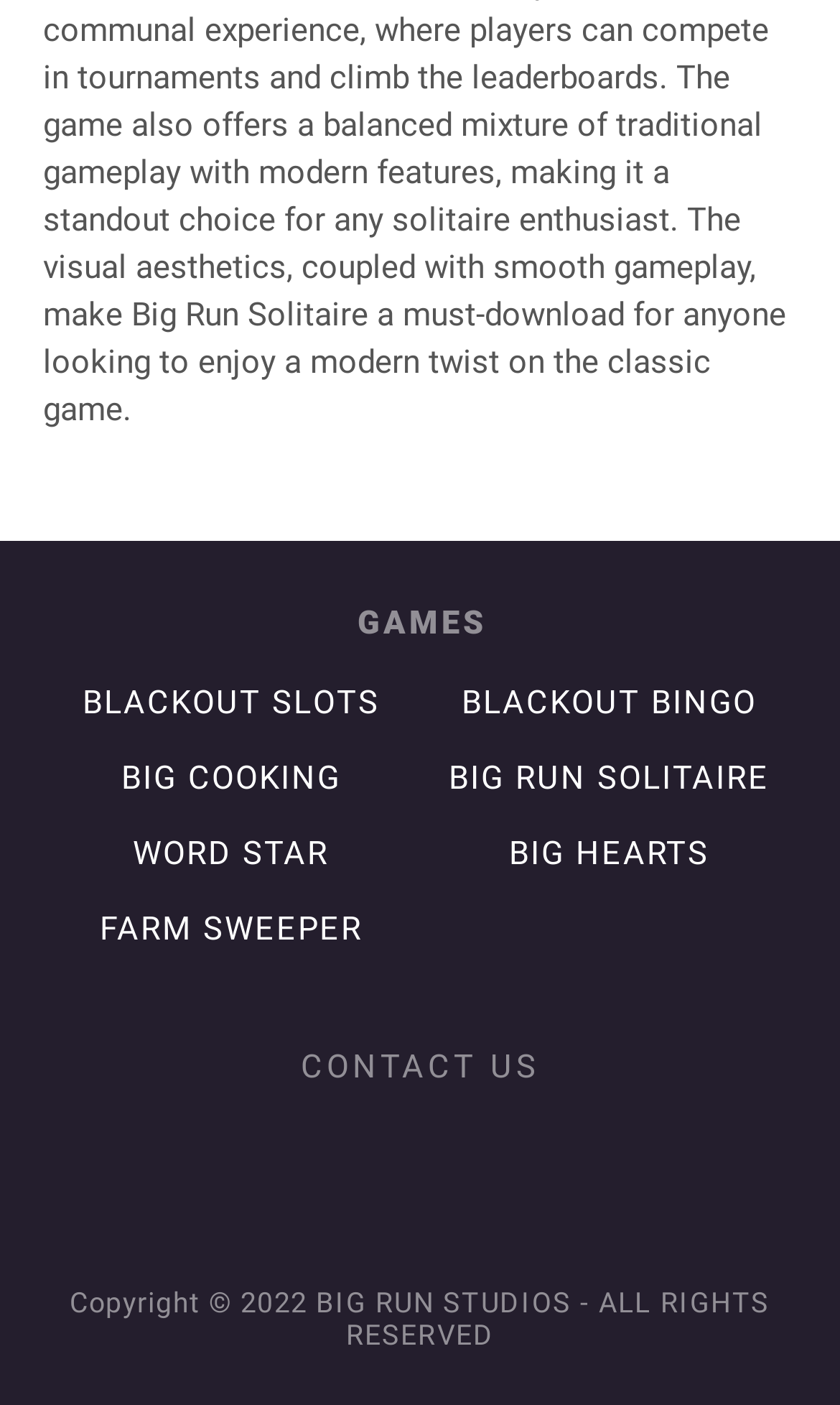Answer in one word or a short phrase: 
What is the copyright year?

2022